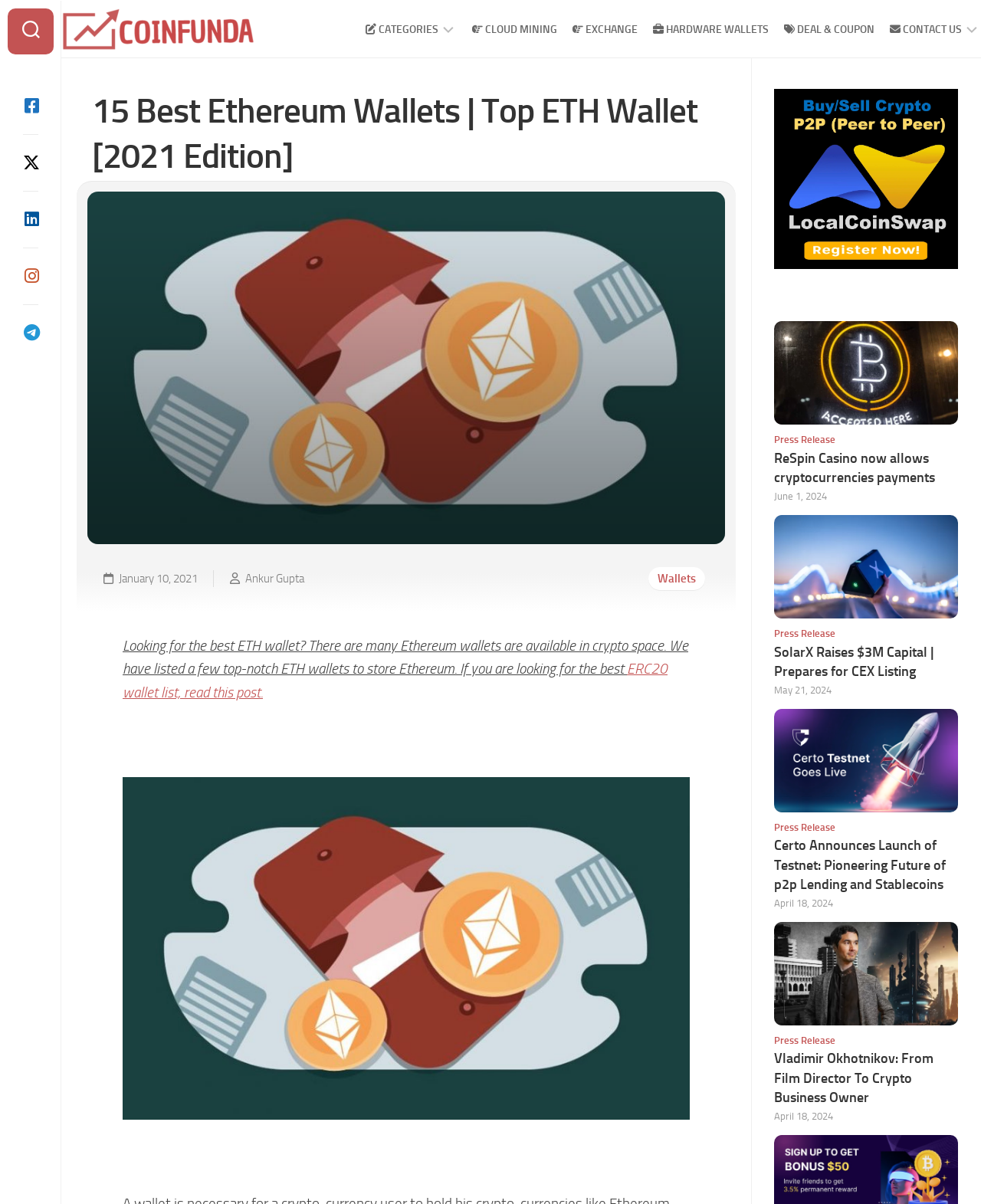Answer the following in one word or a short phrase: 
What is the category of the link 'ICO'?

CATEGORIES